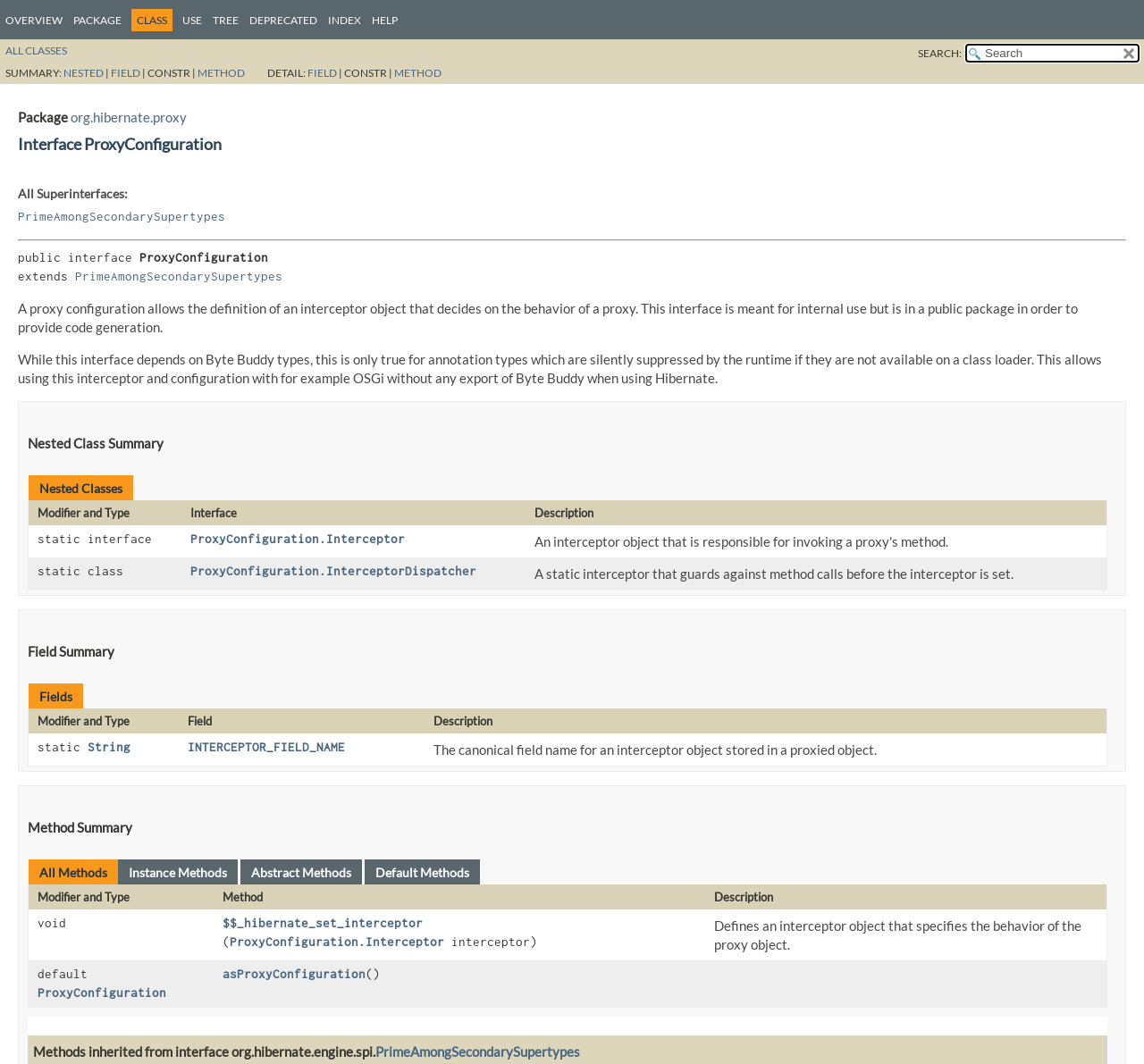What is the name of the interface?
Based on the screenshot, give a detailed explanation to answer the question.

The name of the interface can be found in the heading 'Interface ProxyConfiguration' which is located at the top of the webpage, indicating that the webpage is describing the ProxyConfiguration interface.